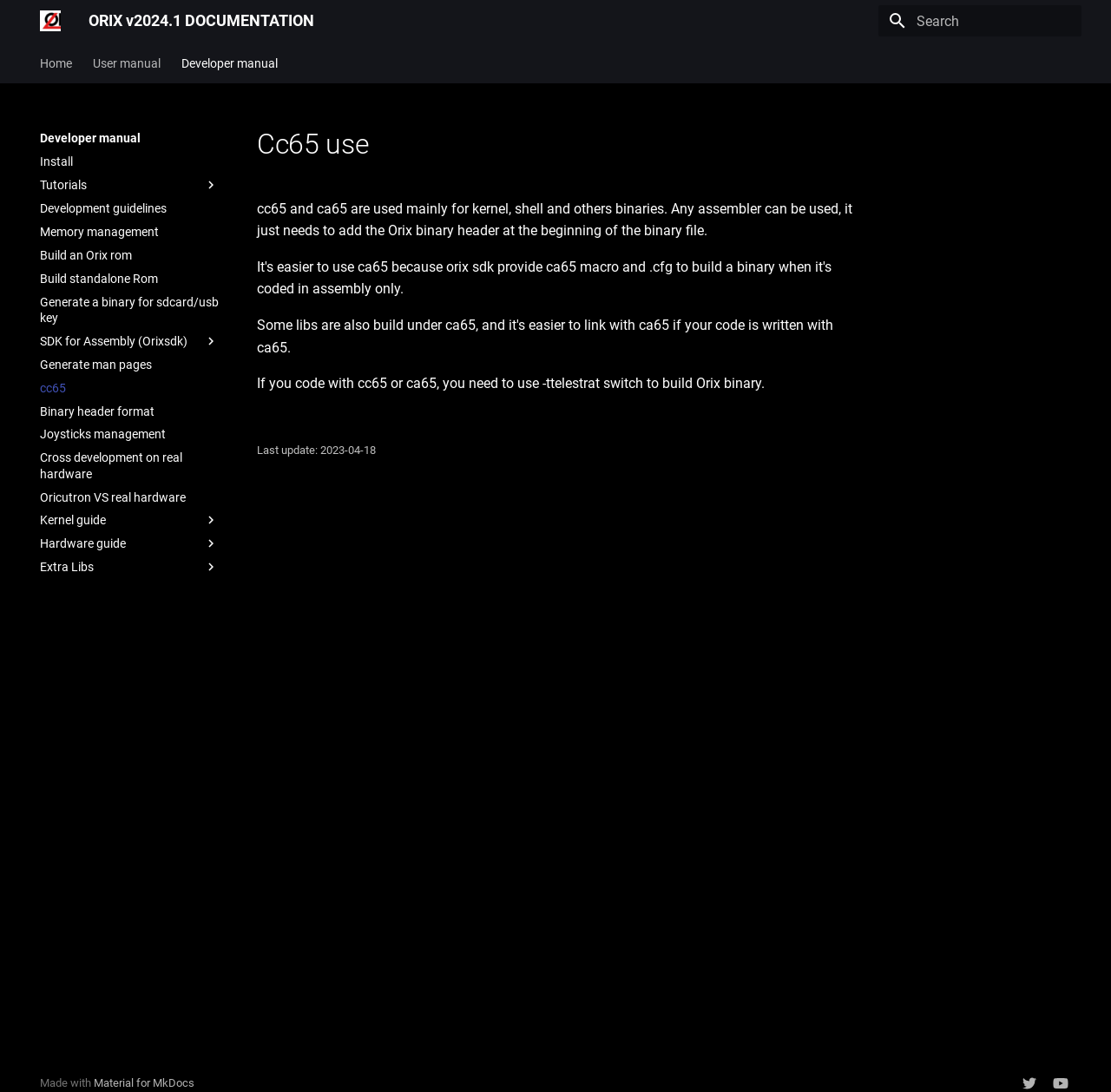Answer the question below in one word or phrase:
What is the last update date of the documentation?

2023-04-18